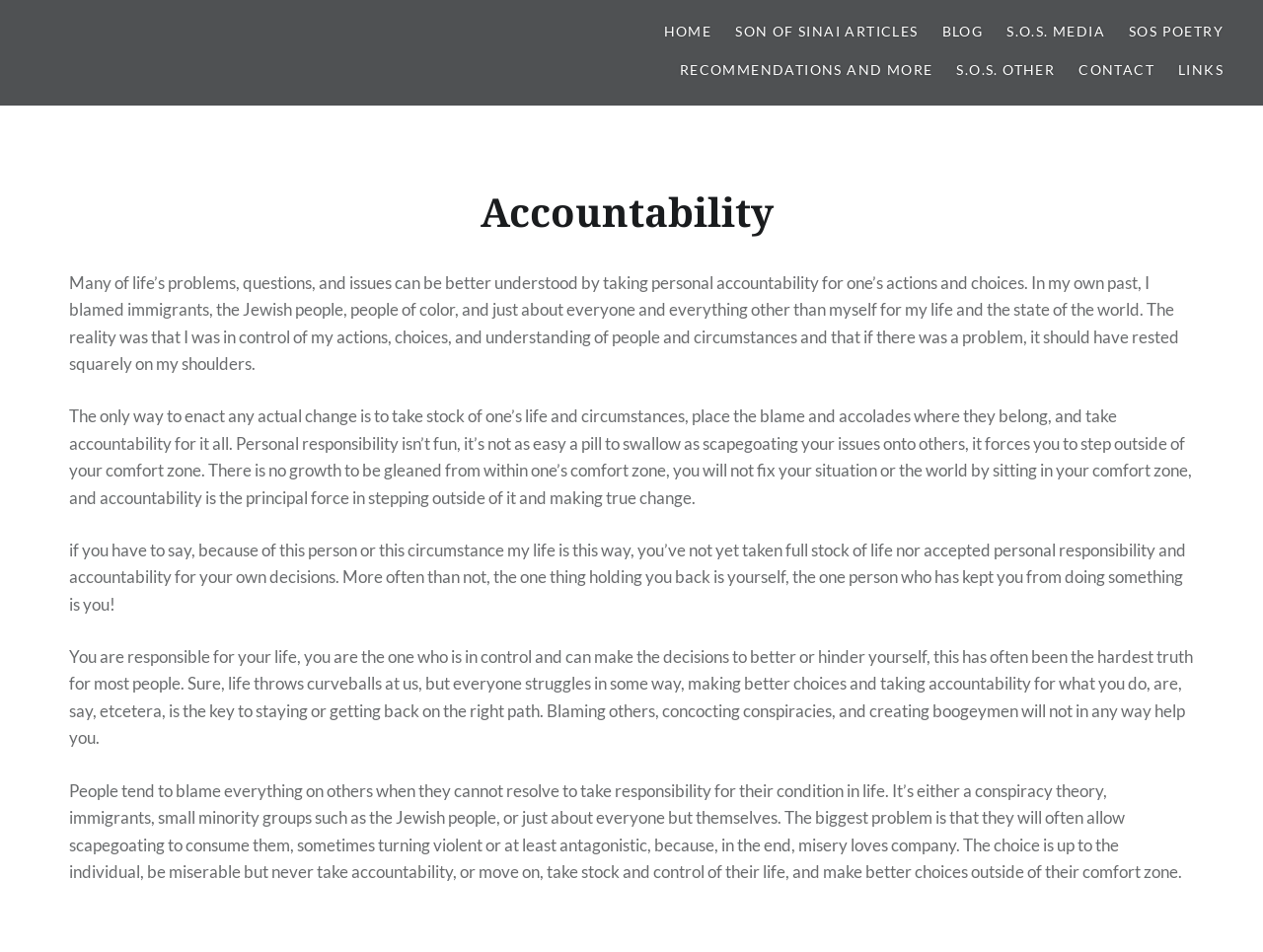What is the main topic of this webpage?
Using the details shown in the screenshot, provide a comprehensive answer to the question.

The main topic of this webpage is accountability, which is evident from the heading 'Accountability' and the text that follows, discussing the importance of taking personal responsibility for one's actions and choices.